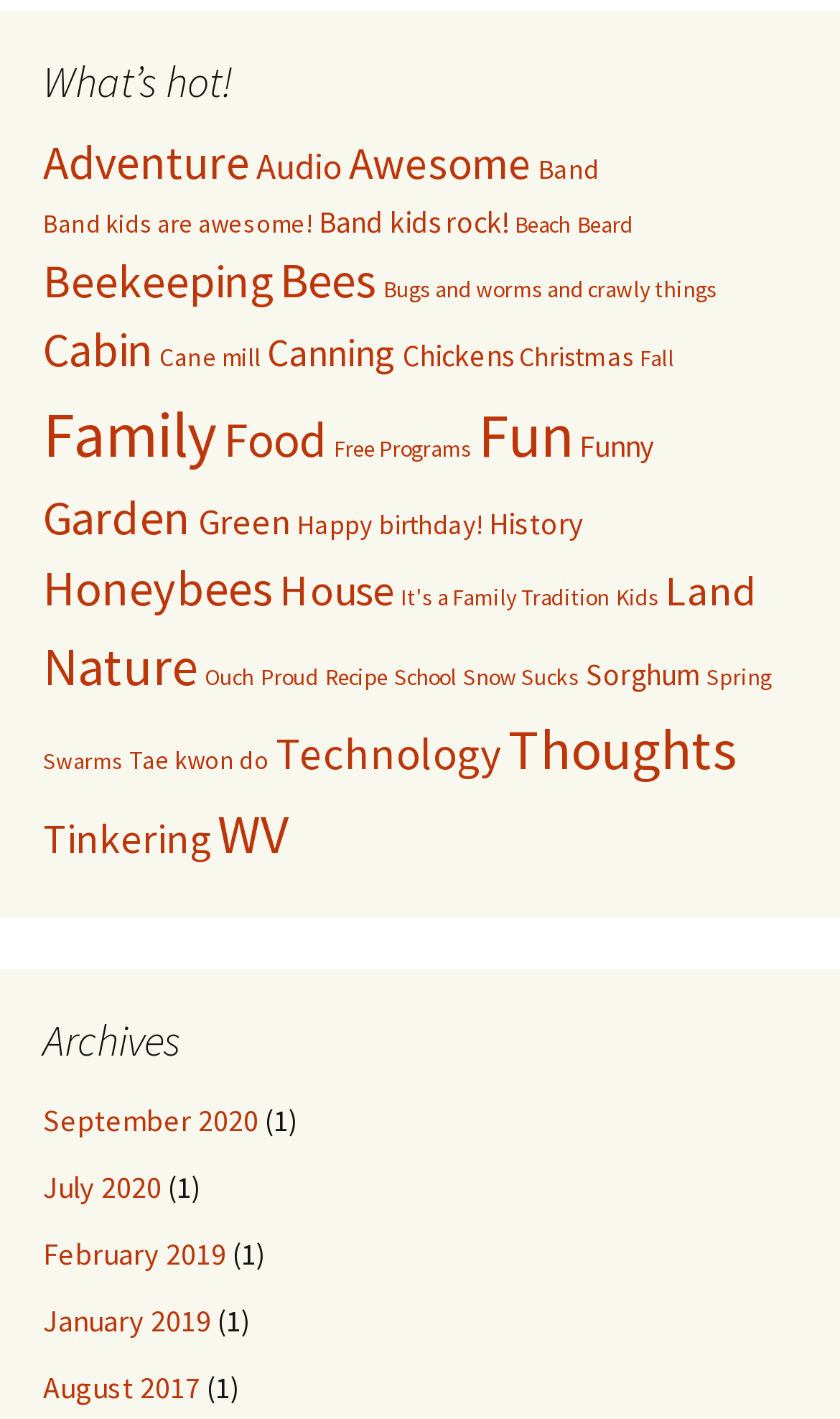How many items are in the 'Family' category?
Provide a detailed and well-explained answer to the question.

I found the link 'Family (259 items)' under the 'What’s hot!' navigation element. This indicates that there are 259 items in the 'Family' category.